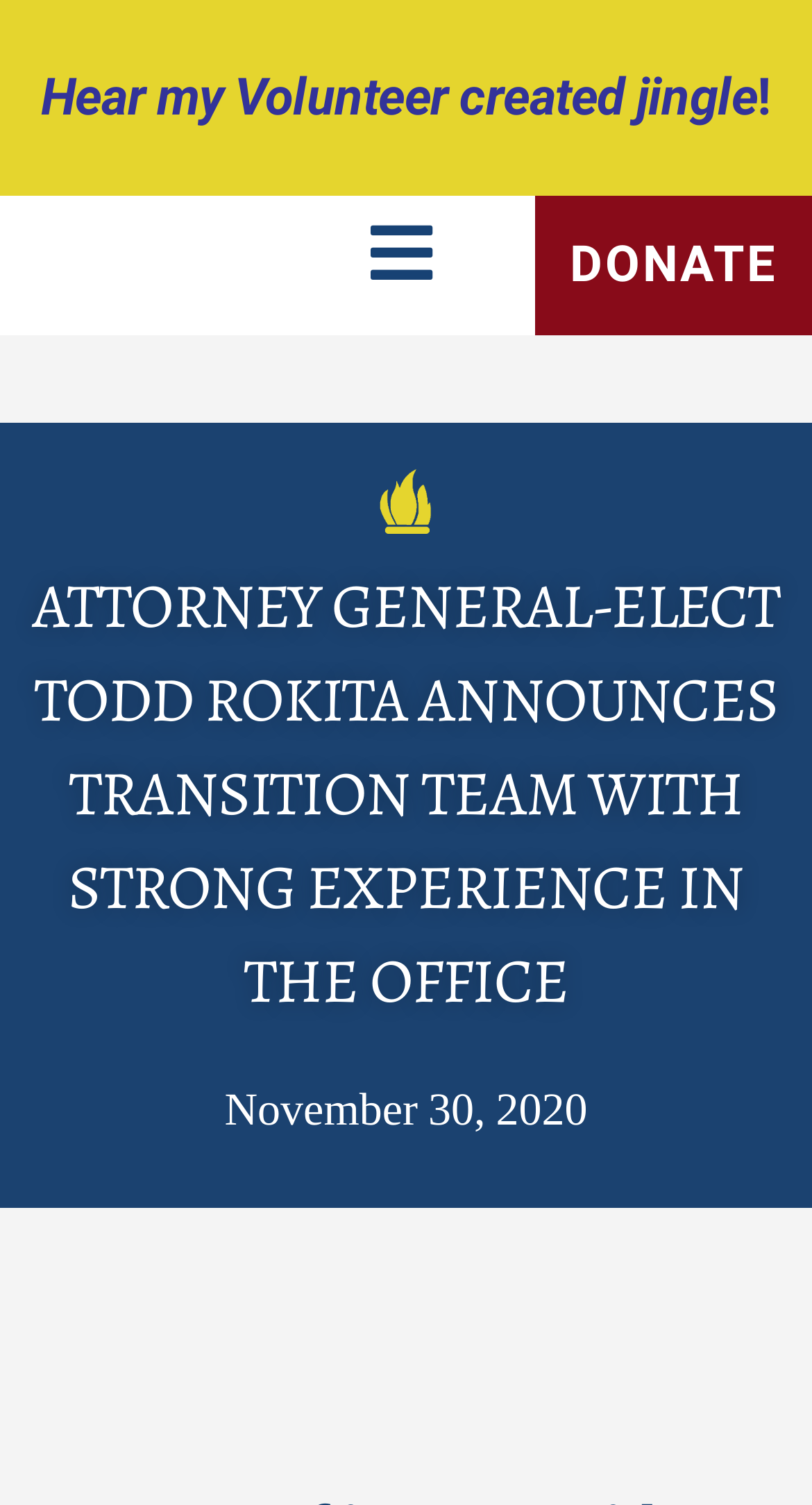What type of content is the 'Hear my Volunteer created jingle!' link?
Please give a detailed and elaborate explanation in response to the question.

The link 'Hear my Volunteer created jingle!' is likely an audio file or a page that plays an audio clip, as it mentions a 'jingle' which is a short musical phrase.